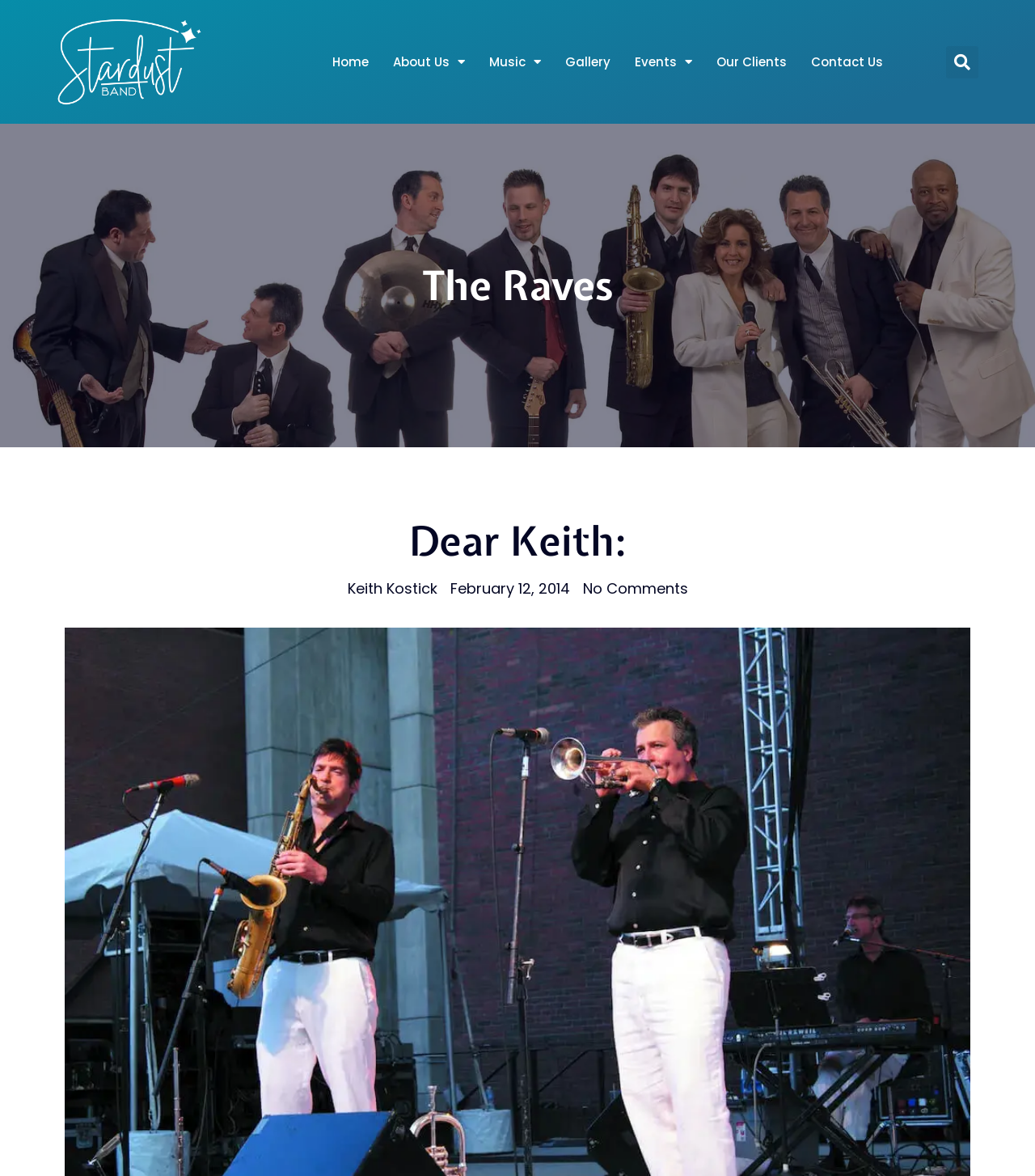Create a detailed description of the webpage's content and layout.

The webpage appears to be a blog post or article page from the Stardust Band website. At the top, there is a navigation menu with 7 links: "Home", "About Us", "Music", "Gallery", "Events", "Our Clients", and "Contact Us". These links are positioned horizontally, with "Home" on the left and "Contact Us" on the right. 

Below the navigation menu, there is a search bar located at the top right corner, accompanied by a "Search" button. 

The main content of the page is divided into two sections. The first section is headed by "The Raves" and takes up the top half of the page. The second section is headed by "Dear Keith:" and contains three links: "Keith Kostick", "February 12, 2014", and "No Comments". The "February 12, 2014" link also contains a time element. These links are positioned vertically, with "Keith Kostick" at the top and "No Comments" at the bottom.